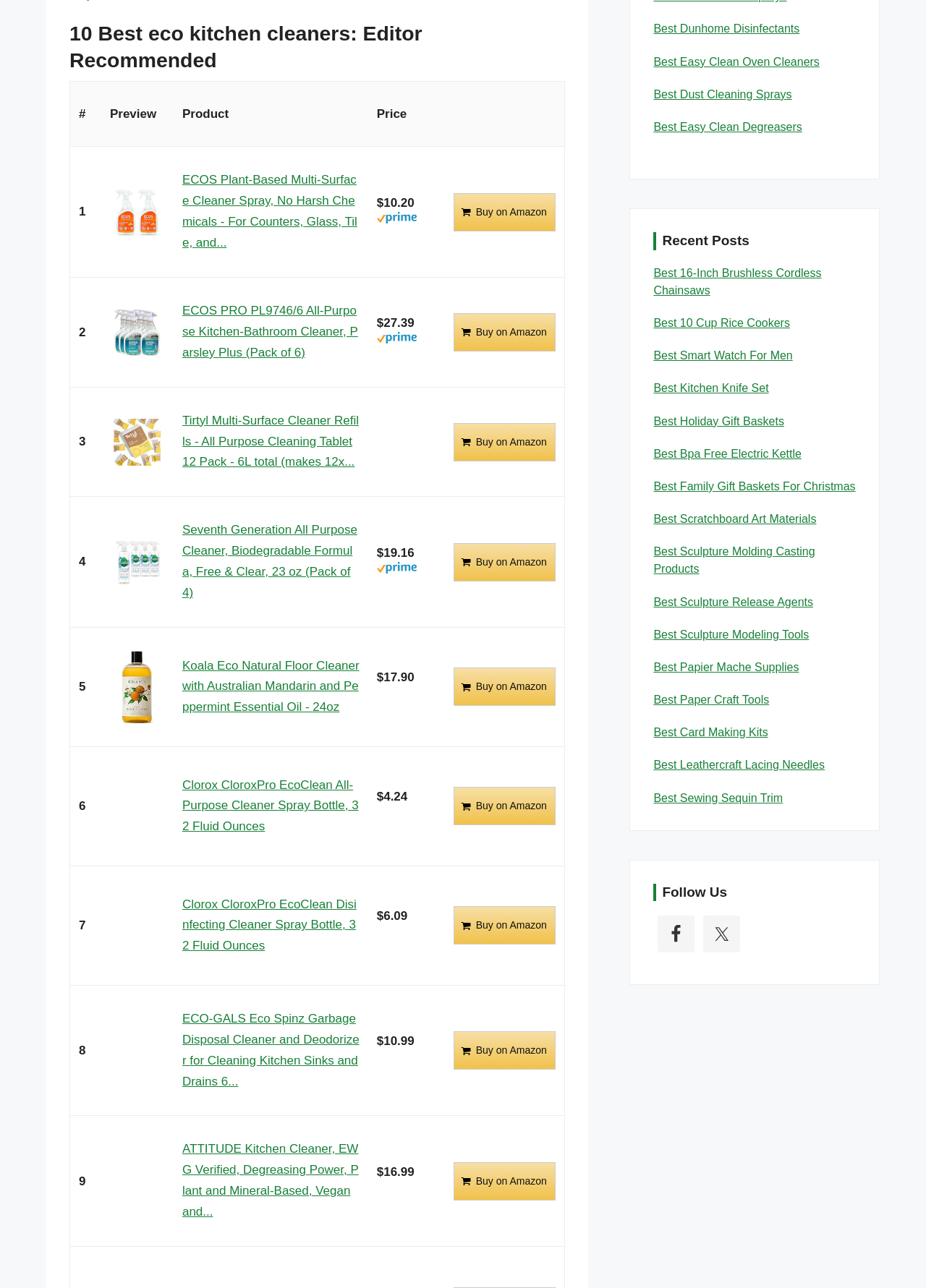Mark the bounding box of the element that matches the following description: "Buy on Amazon".

[0.49, 0.902, 0.6, 0.932]